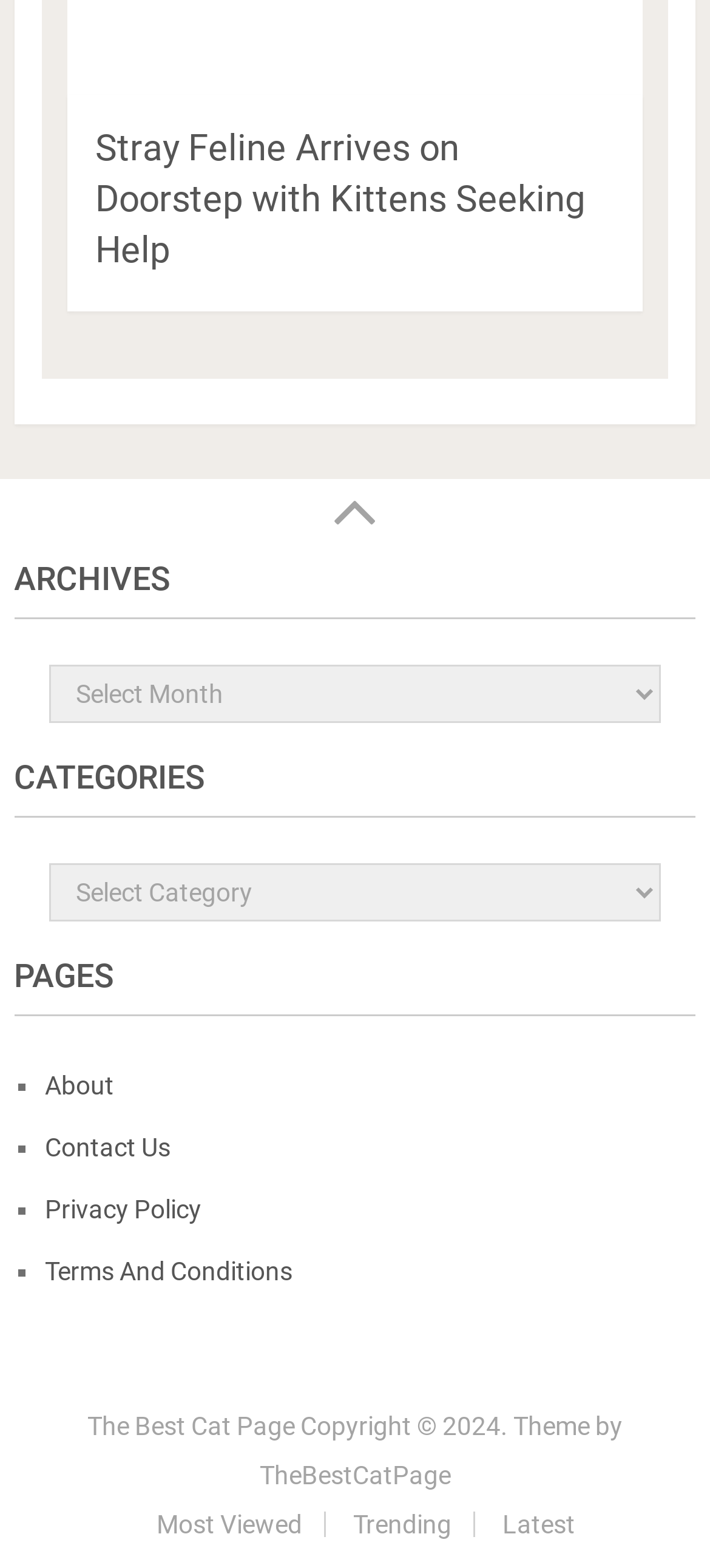Based on the image, give a detailed response to the question: What is the copyright year?

I found a StaticText element with the text 'Copyright © 2024.' which indicates the copyright year.